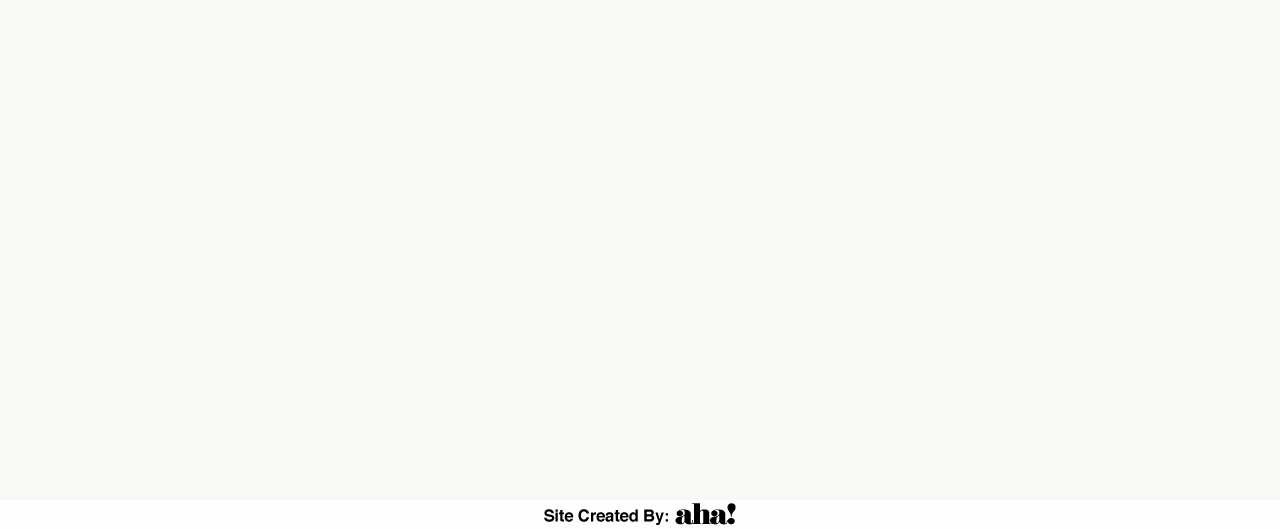Please find the bounding box coordinates of the clickable region needed to complete the following instruction: "Find Locations & Directions". The bounding box coordinates must consist of four float numbers between 0 and 1, i.e., [left, top, right, bottom].

[0.354, 0.544, 0.485, 0.587]